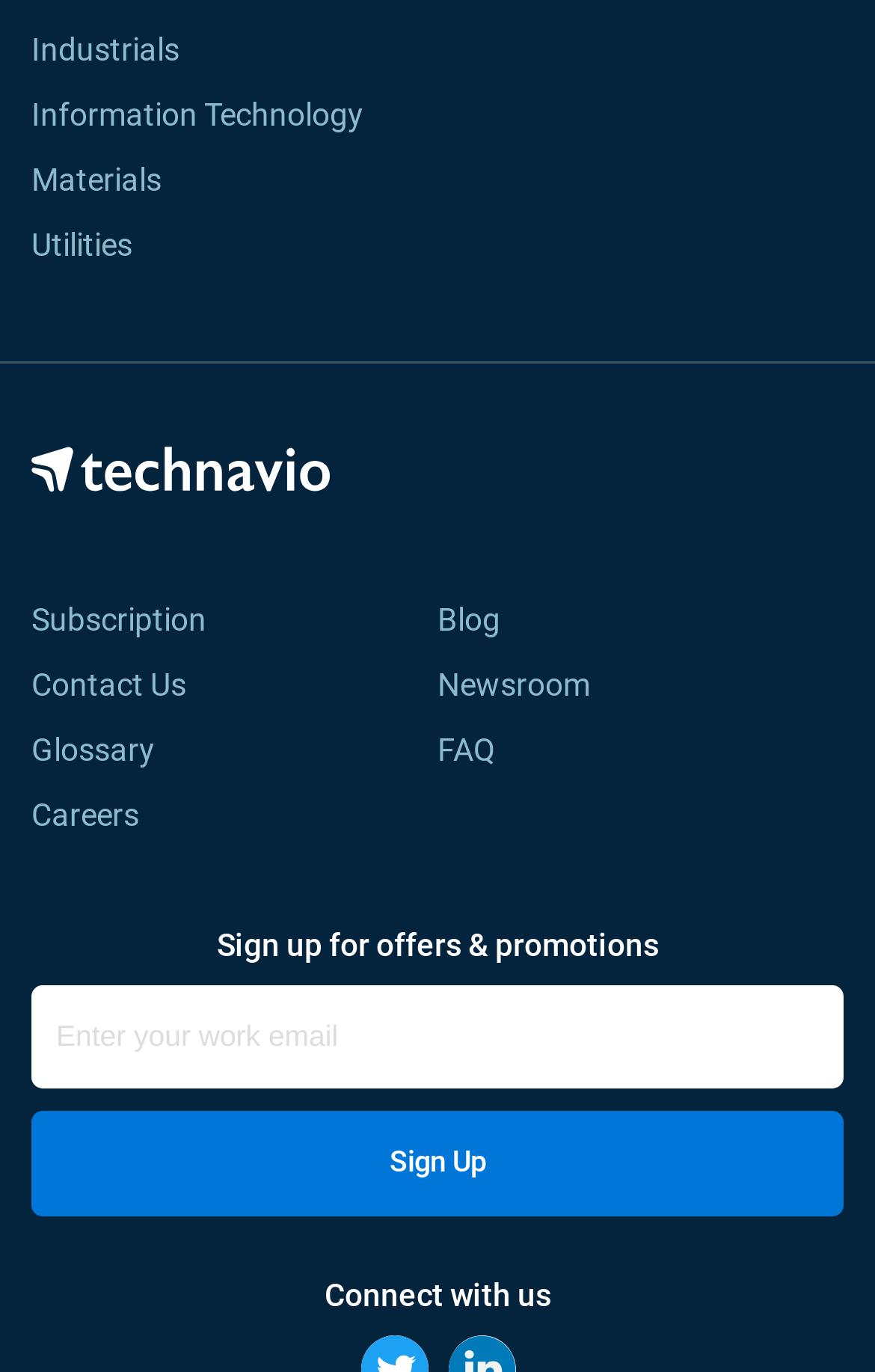Please identify the bounding box coordinates of the clickable element to fulfill the following instruction: "Enter your work email". The coordinates should be four float numbers between 0 and 1, i.e., [left, top, right, bottom].

[0.036, 0.718, 0.964, 0.794]